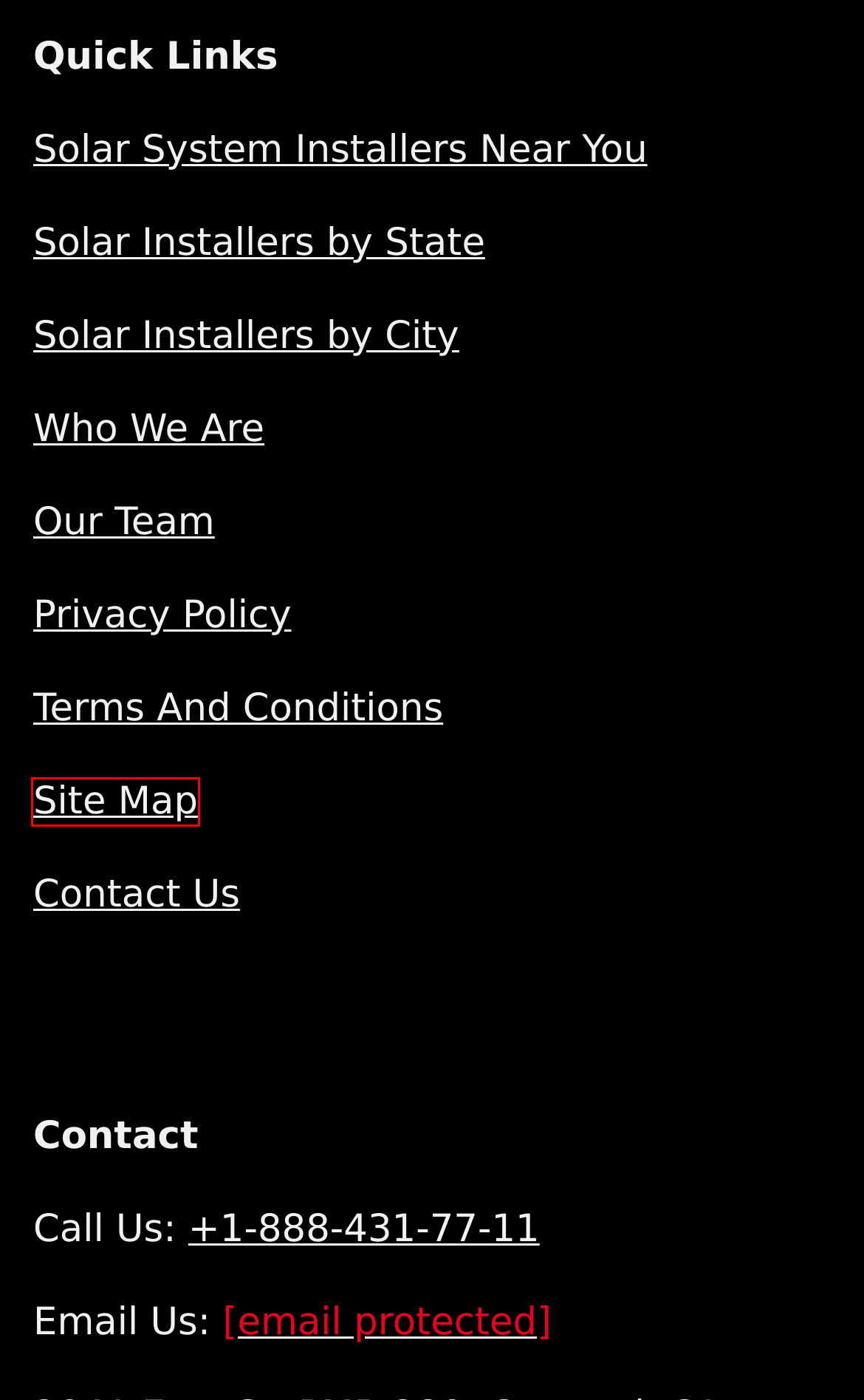You have a screenshot showing a webpage with a red bounding box highlighting an element. Choose the webpage description that best fits the new webpage after clicking the highlighted element. The descriptions are:
A. Solar System Installers by State - Get Quote in the US - solarpowersystems.org
B. Terms and Conditions - solarpowersystems.org
C. HTML Sitemap - solarpowersystems.org
D. About Us - solarpowersystems.org
E. Our Team - solarpowersystems.org
F. Privacy Policy - solarpowersystems.org
G. New Mexico - solarpowersystems.org
H. Contact Us - solarpowersystems.org

C